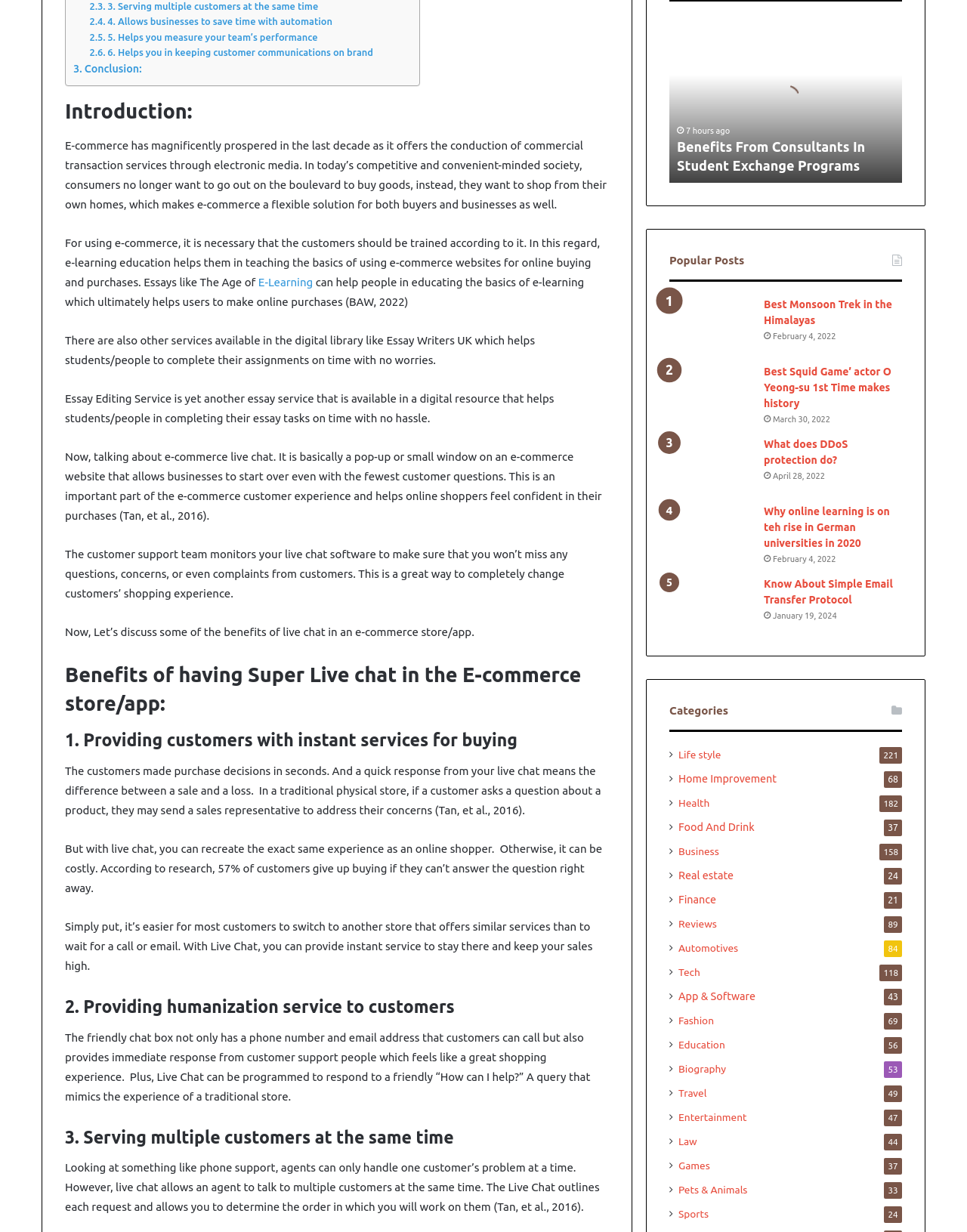Locate the bounding box coordinates of the clickable region necessary to complete the following instruction: "Read about the benefits of live chat in an e-commerce store". Provide the coordinates in the format of four float numbers between 0 and 1, i.e., [left, top, right, bottom].

[0.067, 0.537, 0.63, 0.583]